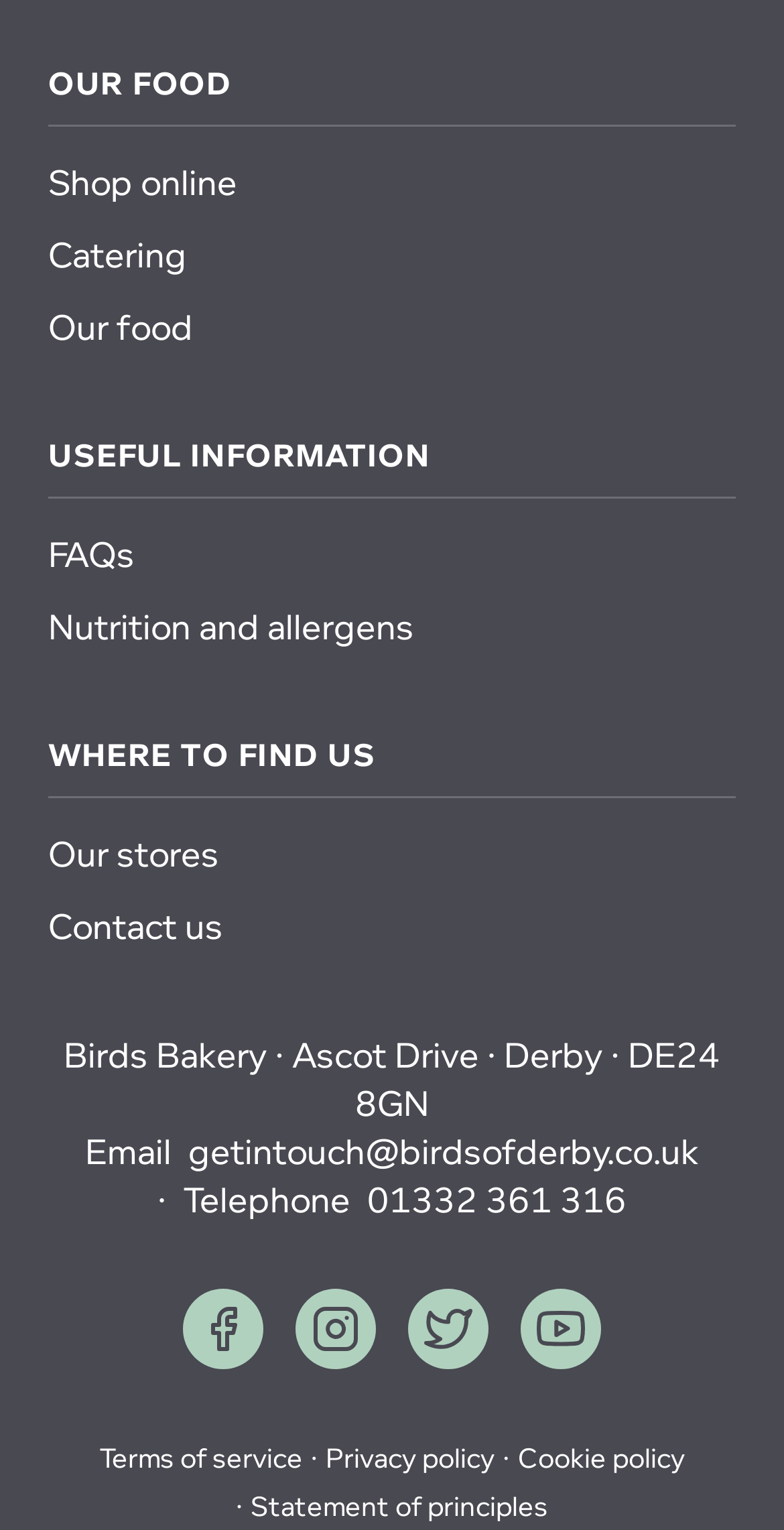Please specify the bounding box coordinates of the clickable section necessary to execute the following command: "Email us".

[0.24, 0.739, 0.892, 0.767]